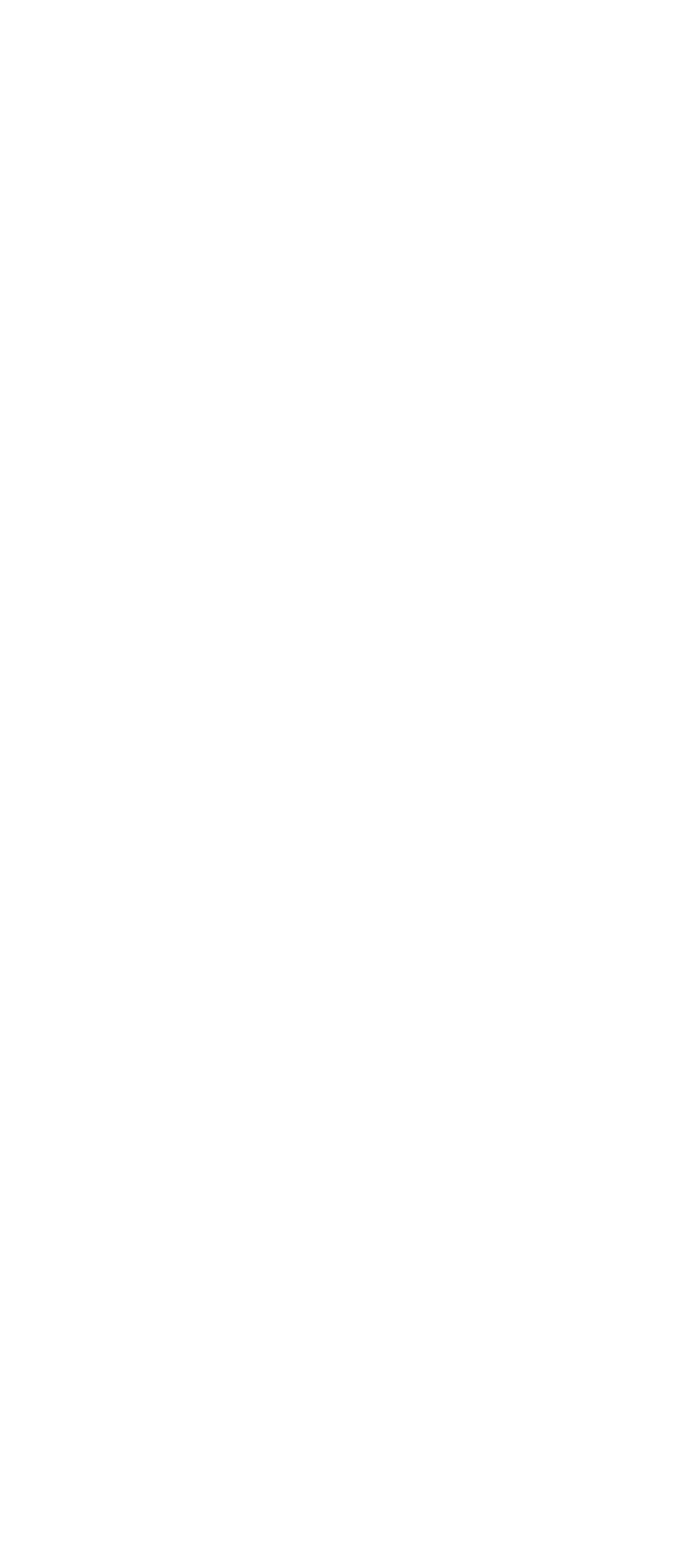Kindly provide the bounding box coordinates of the section you need to click on to fulfill the given instruction: "View categories".

[0.208, 0.837, 0.428, 0.862]